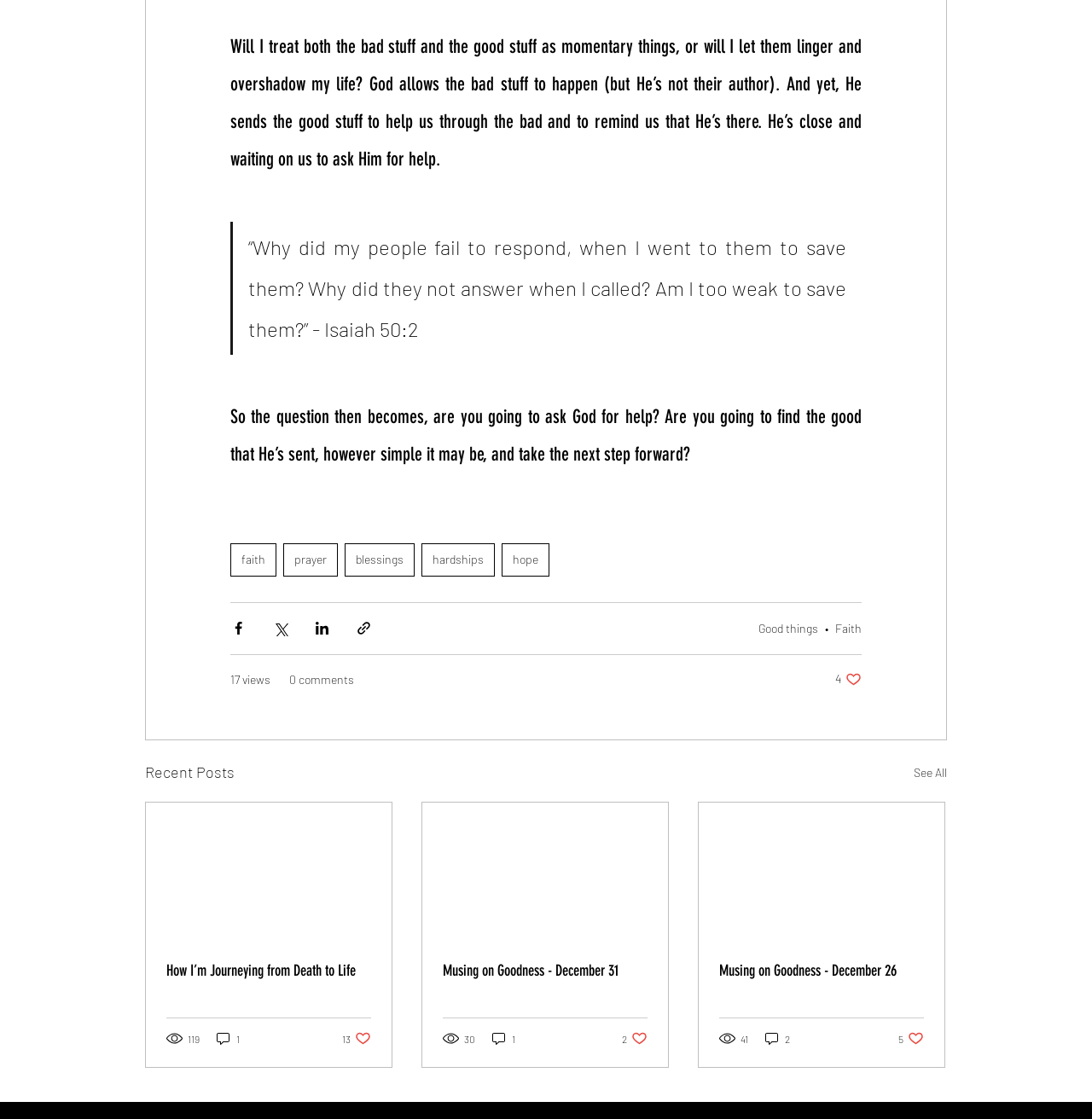What is the author's tone in the blockquote?
Observe the image and answer the question with a one-word or short phrase response.

Reflective